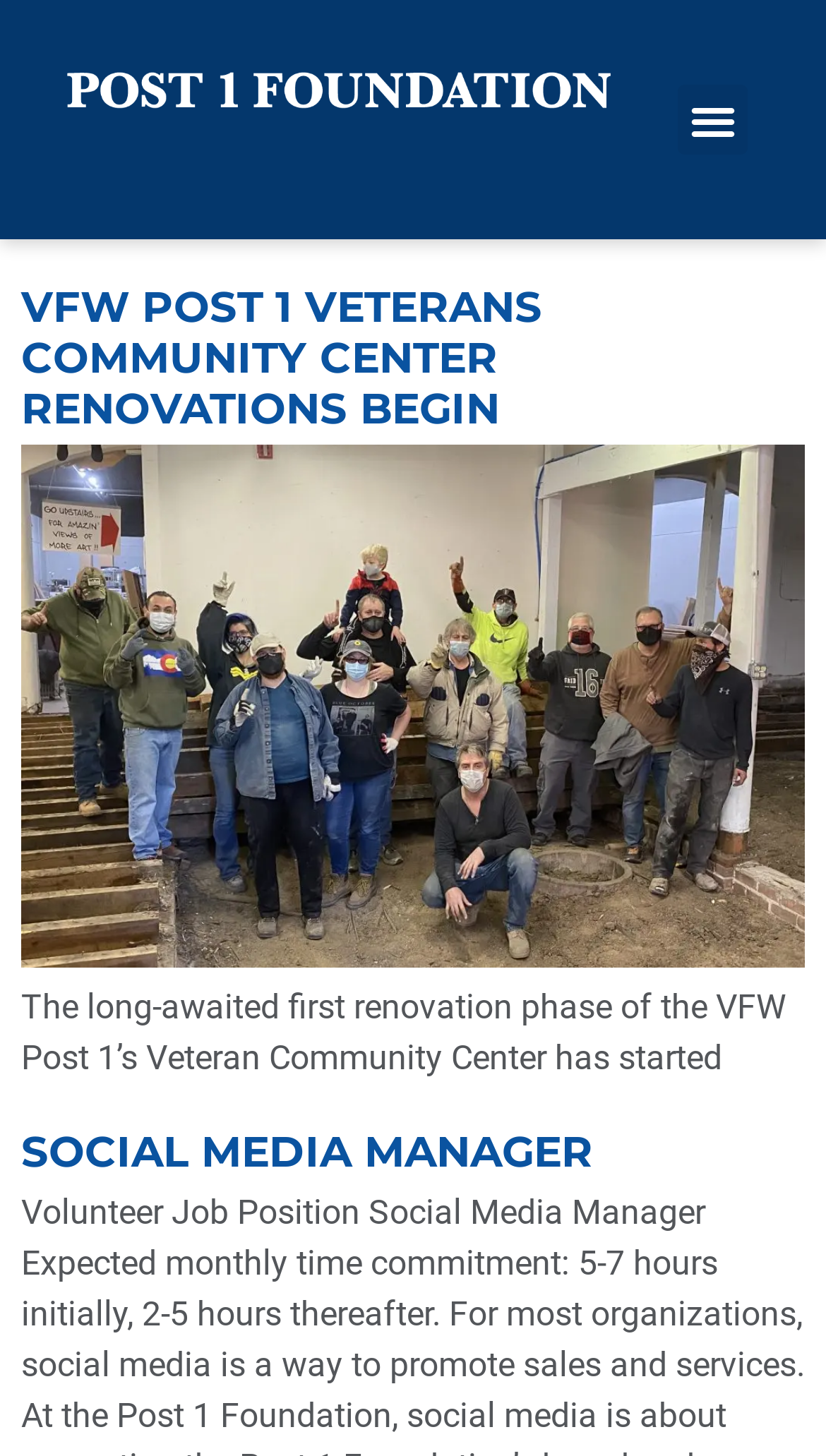What is the name of the community center being renovated?
Provide a detailed answer to the question, using the image to inform your response.

I found the answer by reading the heading 'VFW POST 1 VETERANS COMMUNITY CENTER RENOVATIONS BEGIN', which suggests that the community center being renovated is named 'VFW Post 1 Veterans Community Center'.